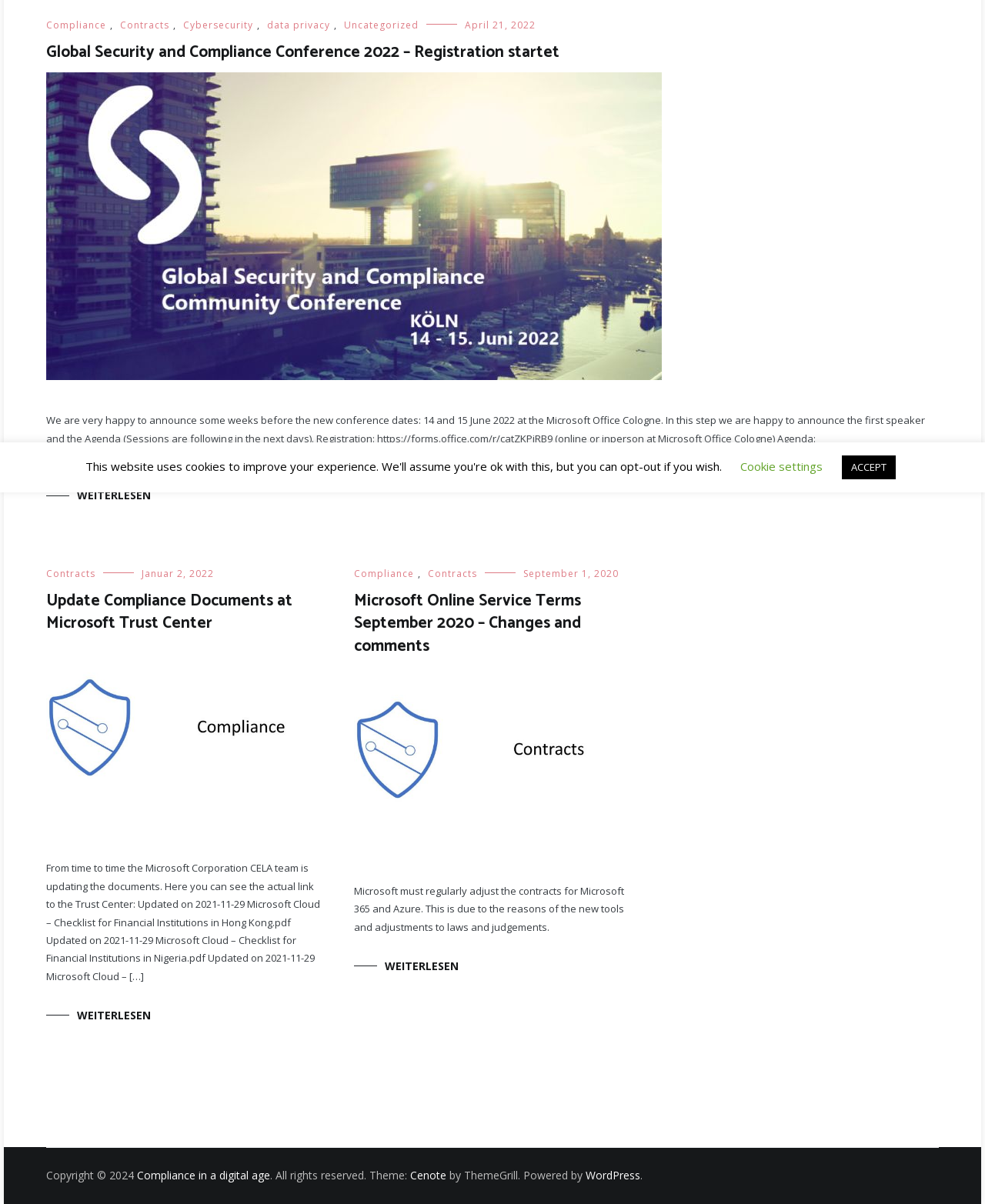Identify the bounding box coordinates for the UI element described by the following text: "data privacy". Provide the coordinates as four float numbers between 0 and 1, in the format [left, top, right, bottom].

[0.271, 0.015, 0.335, 0.026]